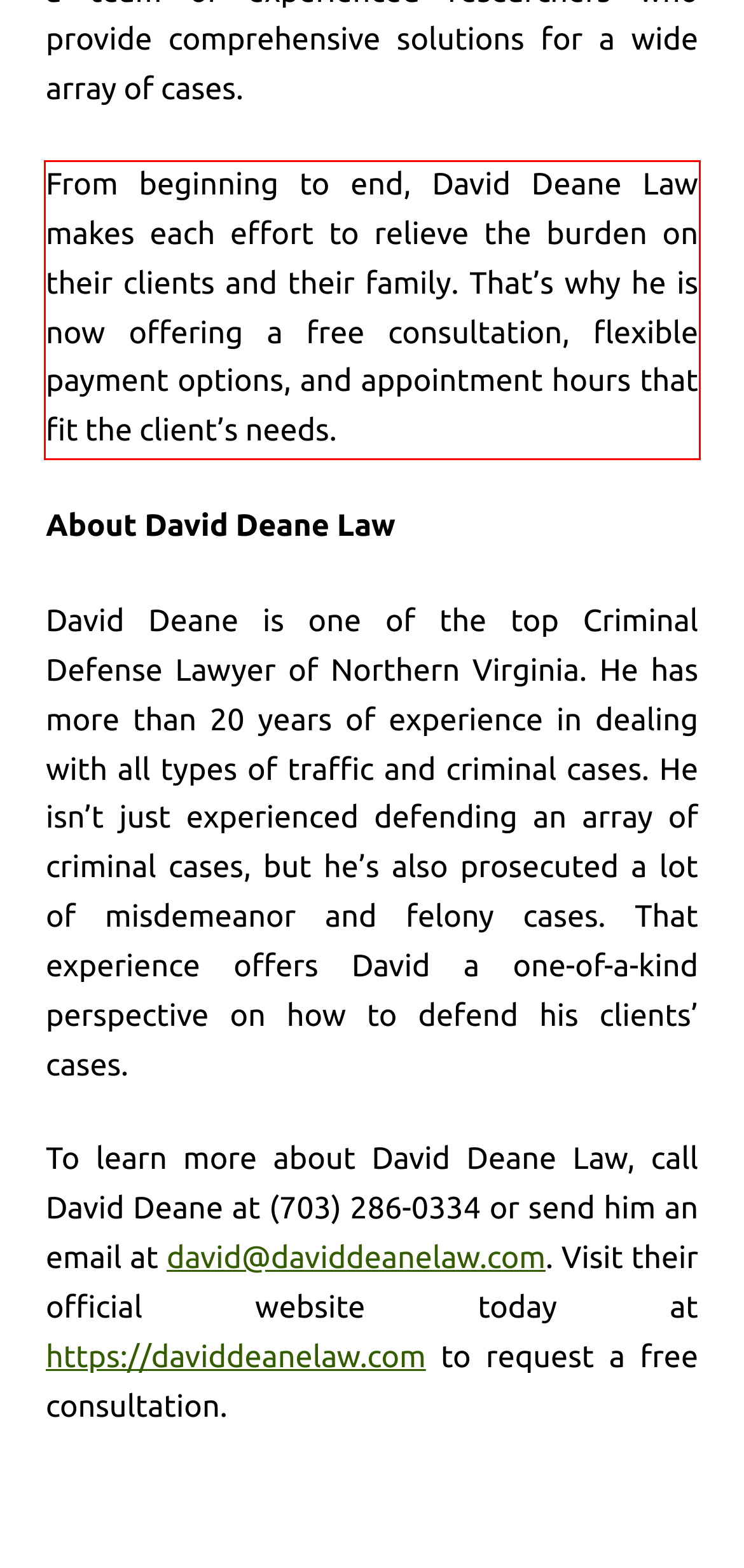The screenshot you have been given contains a UI element surrounded by a red rectangle. Use OCR to read and extract the text inside this red rectangle.

From beginning to end, David Deane Law makes each effort to relieve the burden on their clients and their family. That’s why he is now offering a free consultation, flexible payment options, and appointment hours that fit the client’s needs.